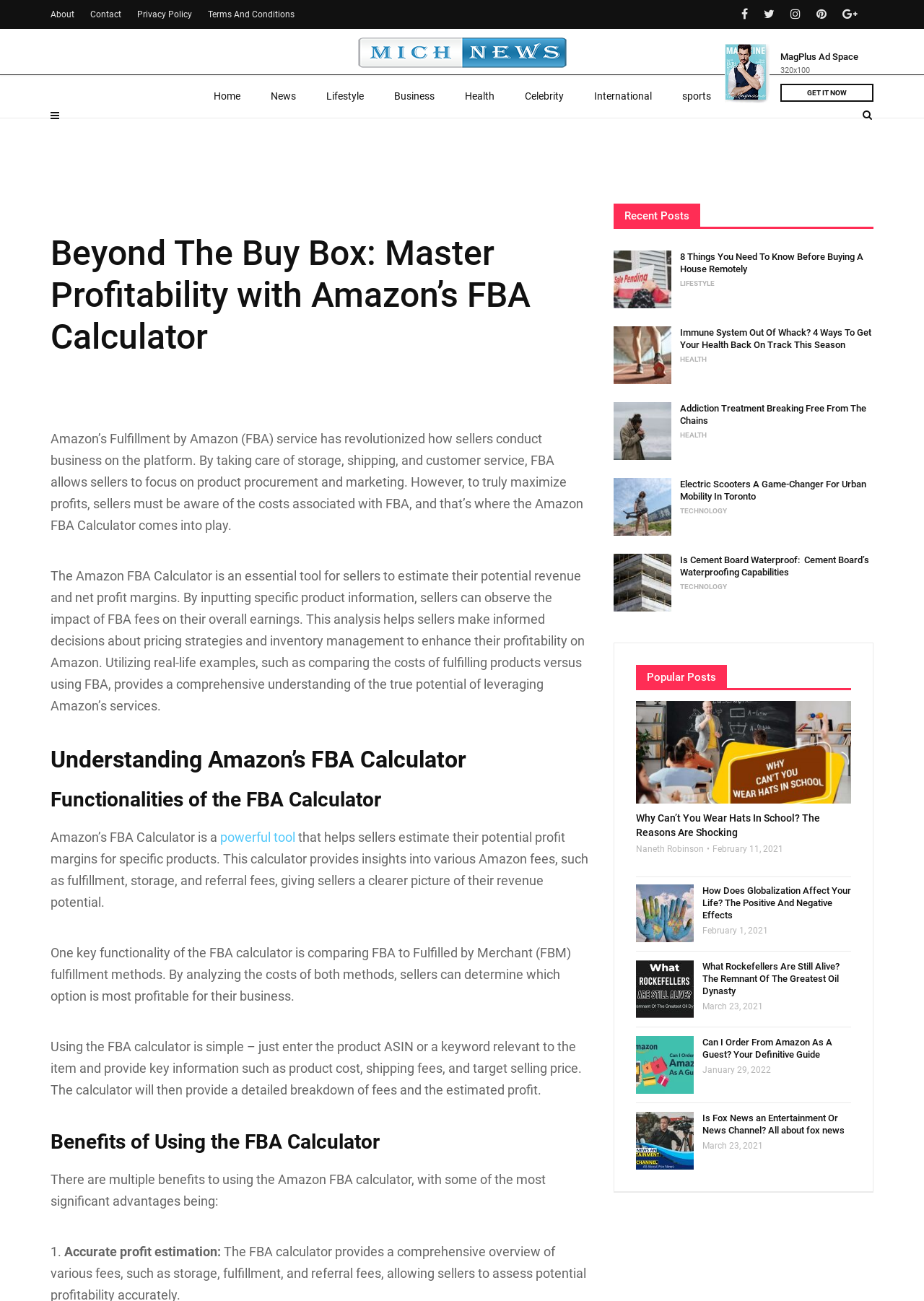Identify the bounding box for the UI element that is described as follows: "Contact".

[0.098, 0.0, 0.131, 0.022]